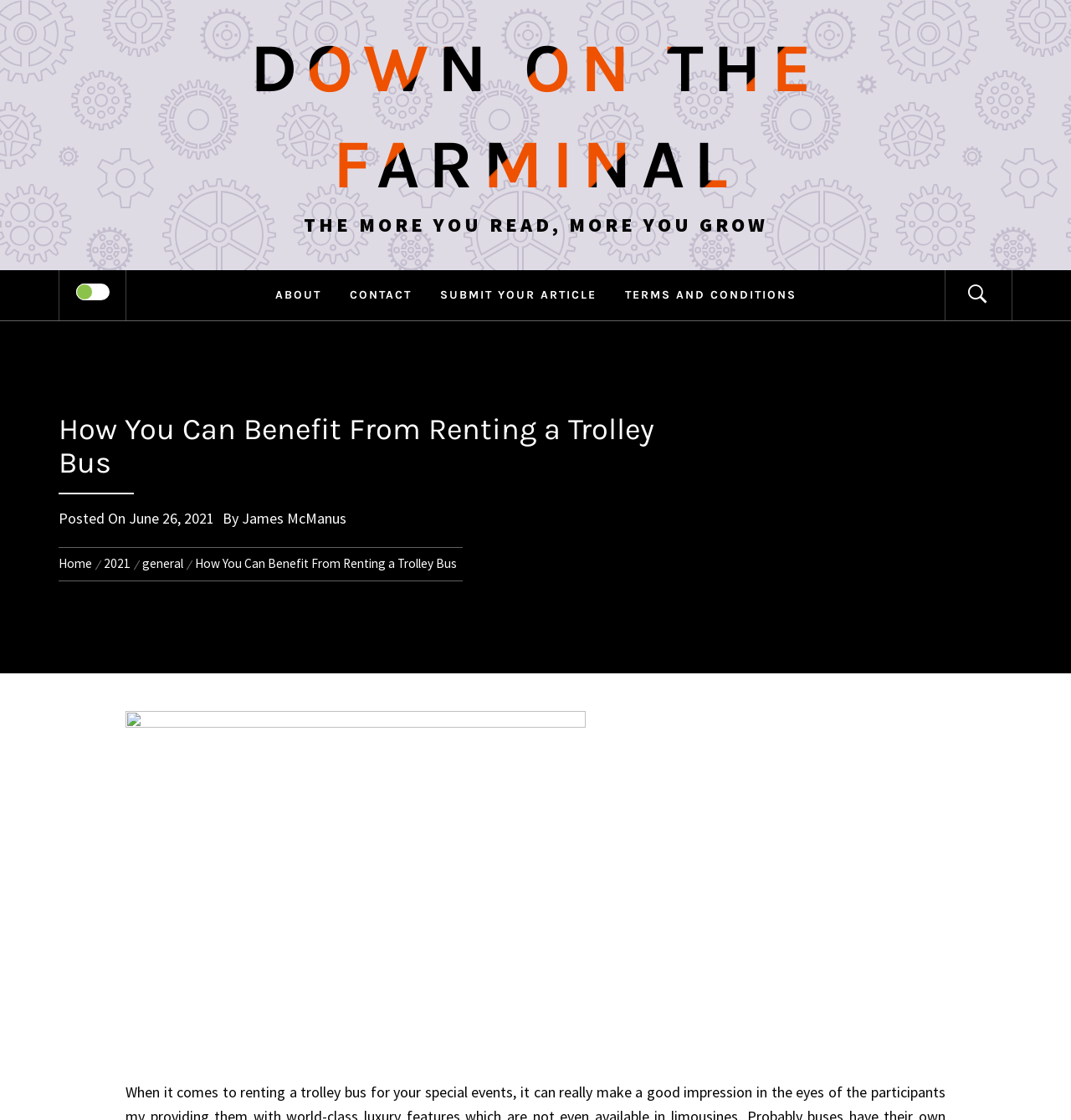Determine the bounding box coordinates of the region I should click to achieve the following instruction: "go to DOWN ON THE FARMINAL". Ensure the bounding box coordinates are four float numbers between 0 and 1, i.e., [left, top, right, bottom].

[0.233, 0.025, 0.767, 0.183]